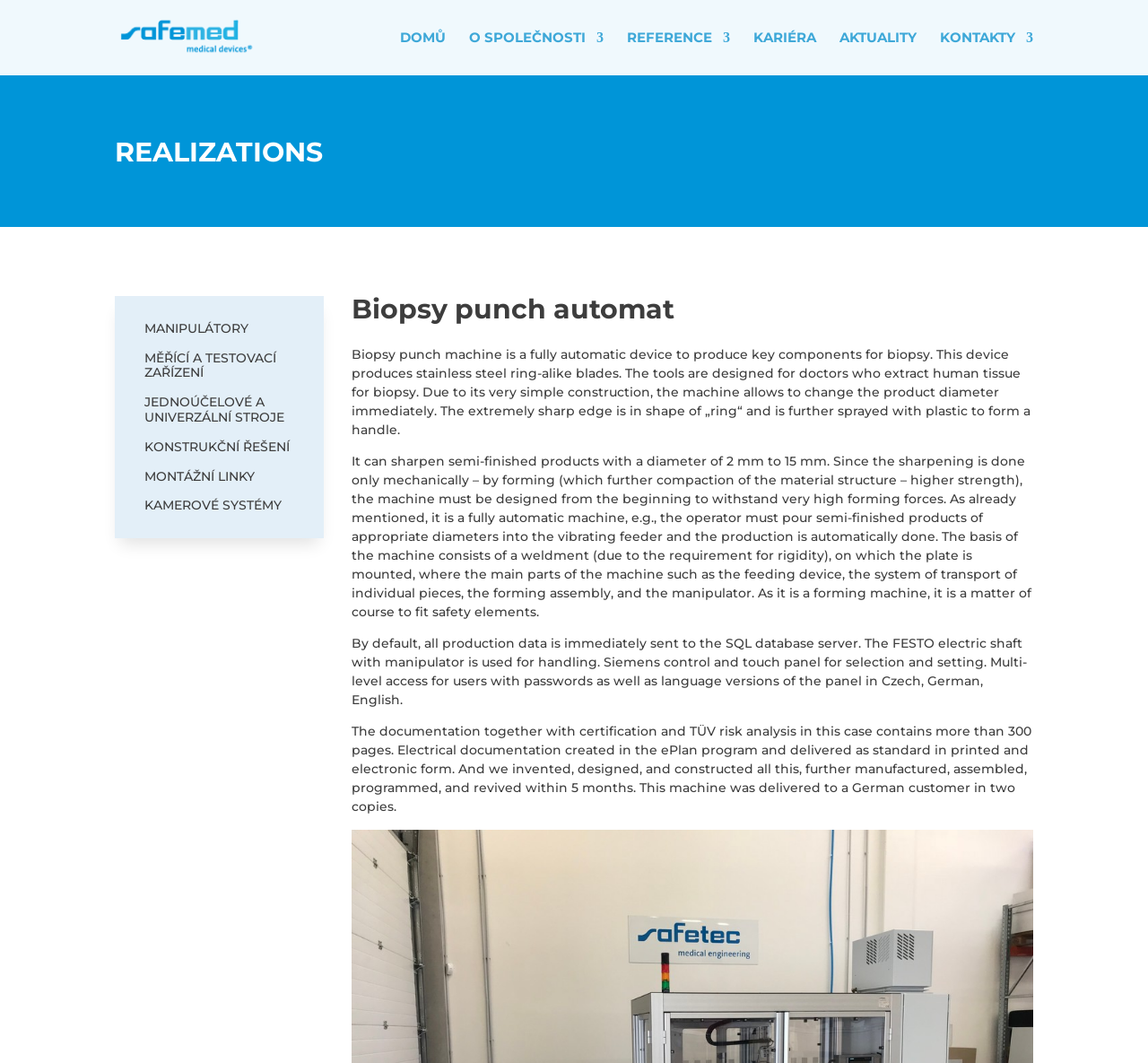What is used for handling in the machine?
From the image, respond using a single word or phrase.

FESTO electric shaft with manipulator